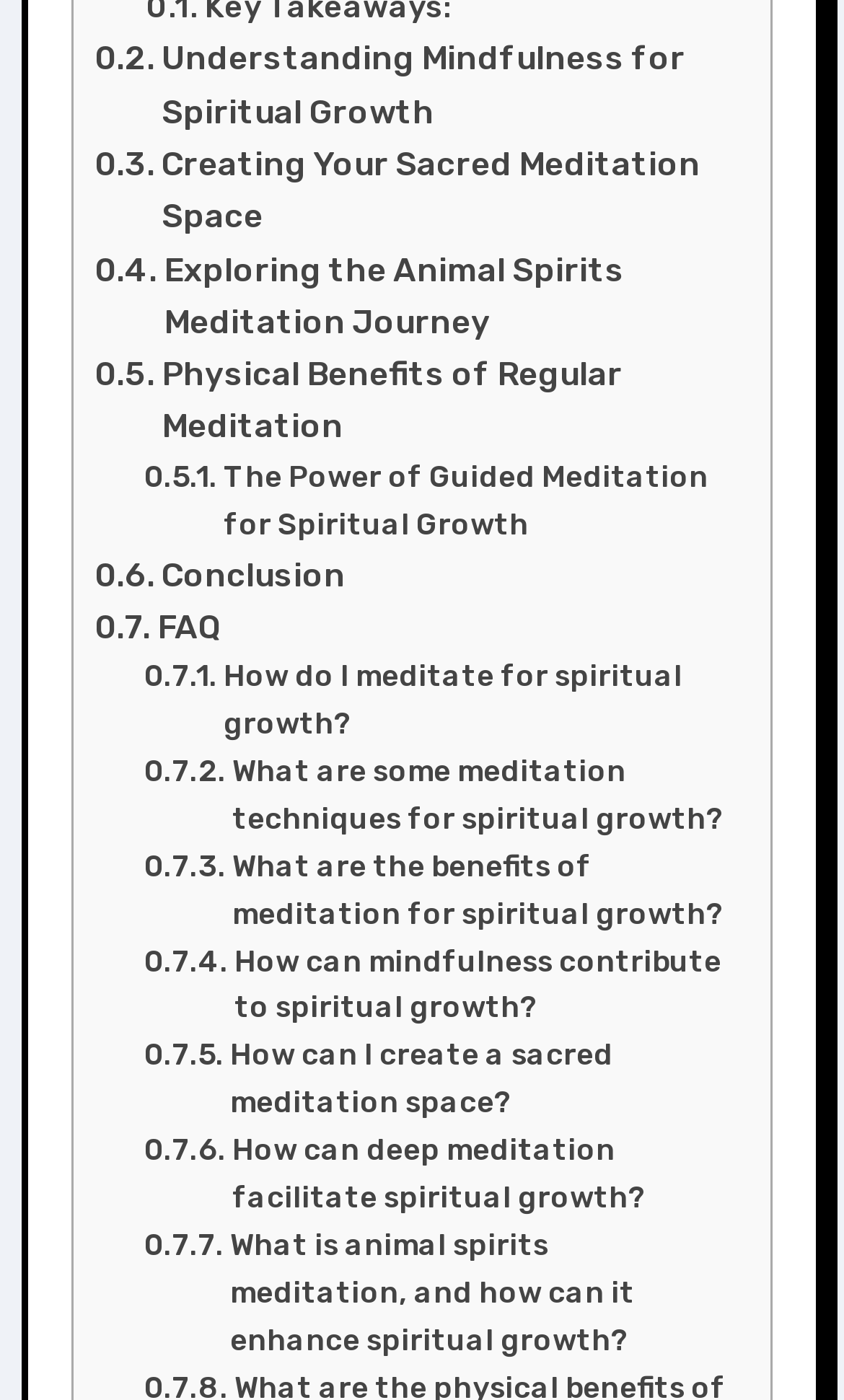Respond to the following question using a concise word or phrase: 
What is the topic of the first link?

Mindfulness for Spiritual Growth